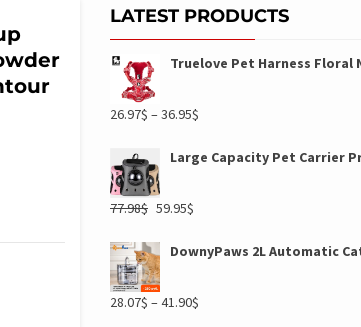What is the purpose of the BeautyPaPa Black Beauty Makeup Applicator?
Please answer the question with a detailed response using the information from the screenshot.

The BeautyPaPa Black Beauty Makeup Applicator is designed for blending smooth foundation and contour makeup, as stated in the product listing, which suggests that it is an innovative sponge aimed at enhancing makeup application routines.